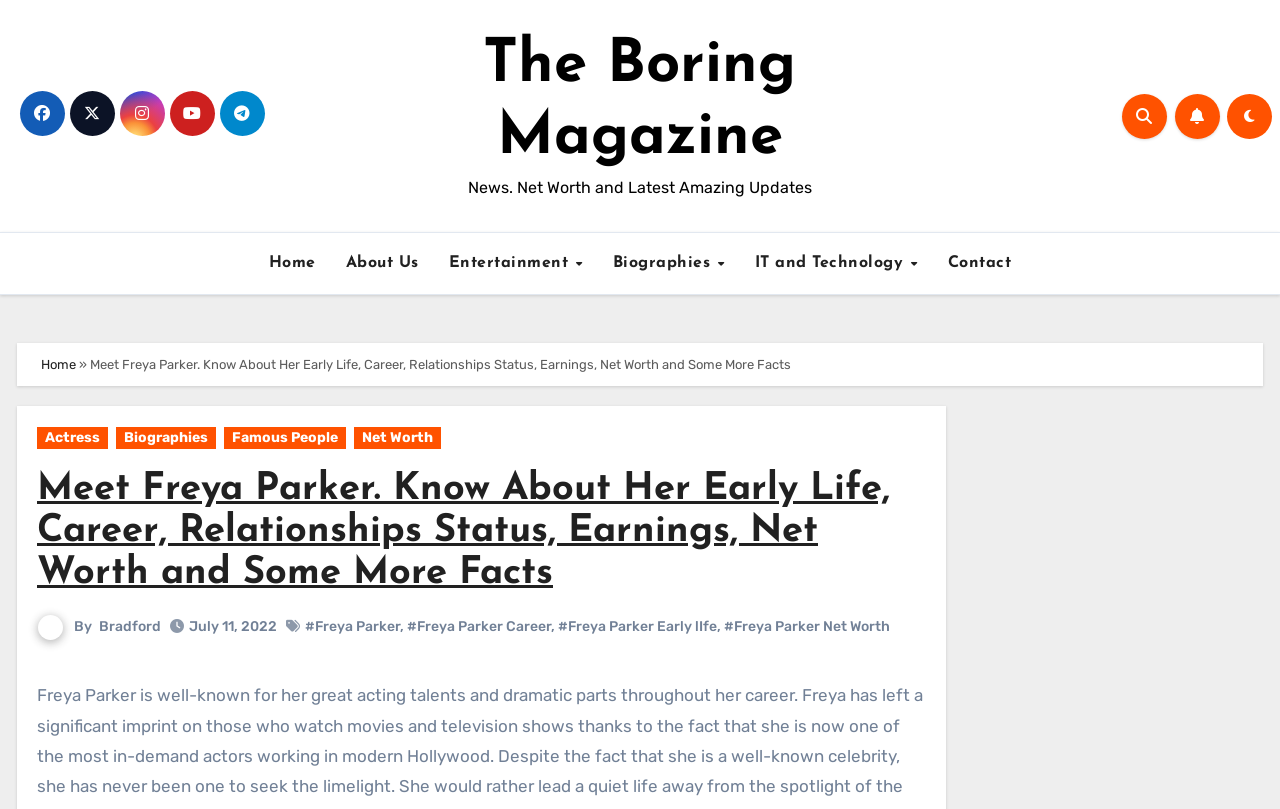What is the purpose of the breadcrumb navigation?
Based on the image, give a concise answer in the form of a single word or short phrase.

To show the webpage's hierarchy